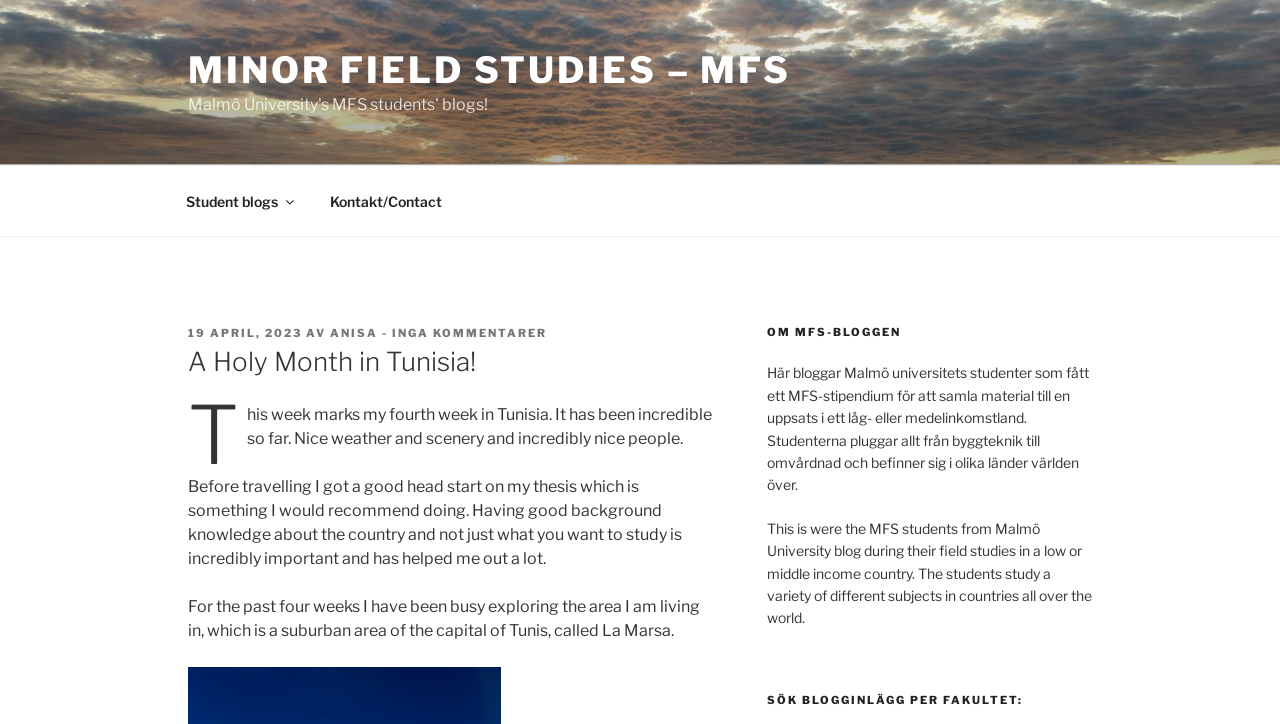Using the given description, provide the bounding box coordinates formatted as (top-left x, top-left y, bottom-right x, bottom-right y), with all values being floating point numbers between 0 and 1. Description: Kontakt/Contact

[0.244, 0.244, 0.359, 0.311]